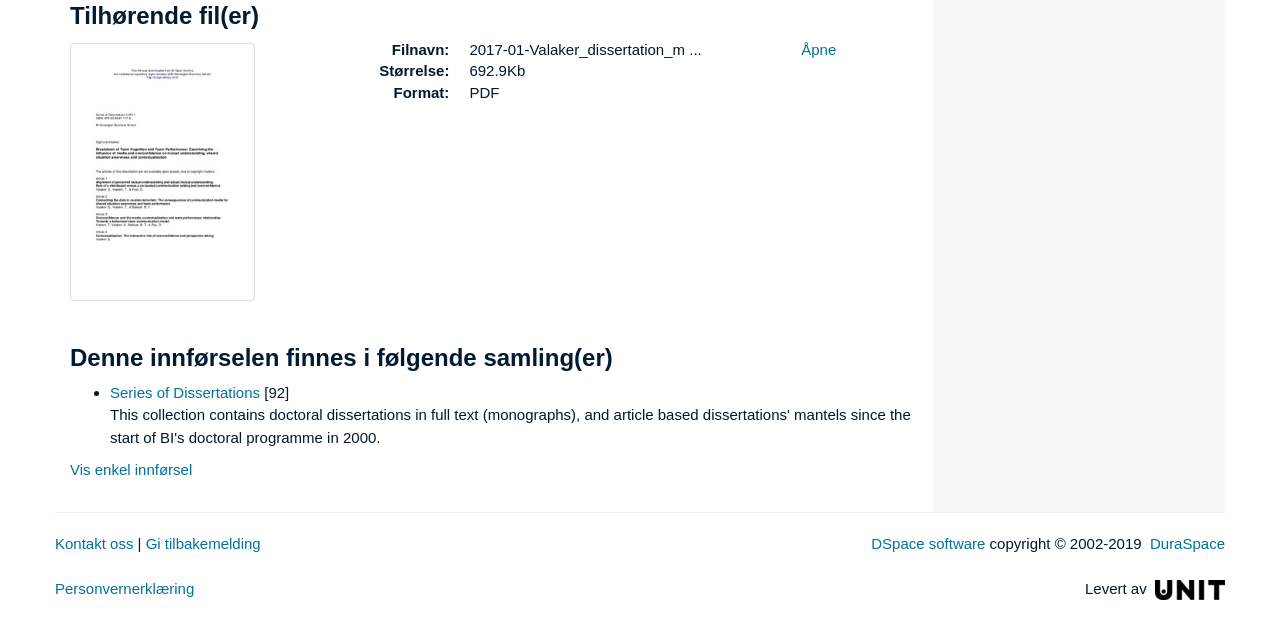Locate the bounding box coordinates of the element's region that should be clicked to carry out the following instruction: "Contact us". The coordinates need to be four float numbers between 0 and 1, i.e., [left, top, right, bottom].

[0.043, 0.845, 0.104, 0.871]